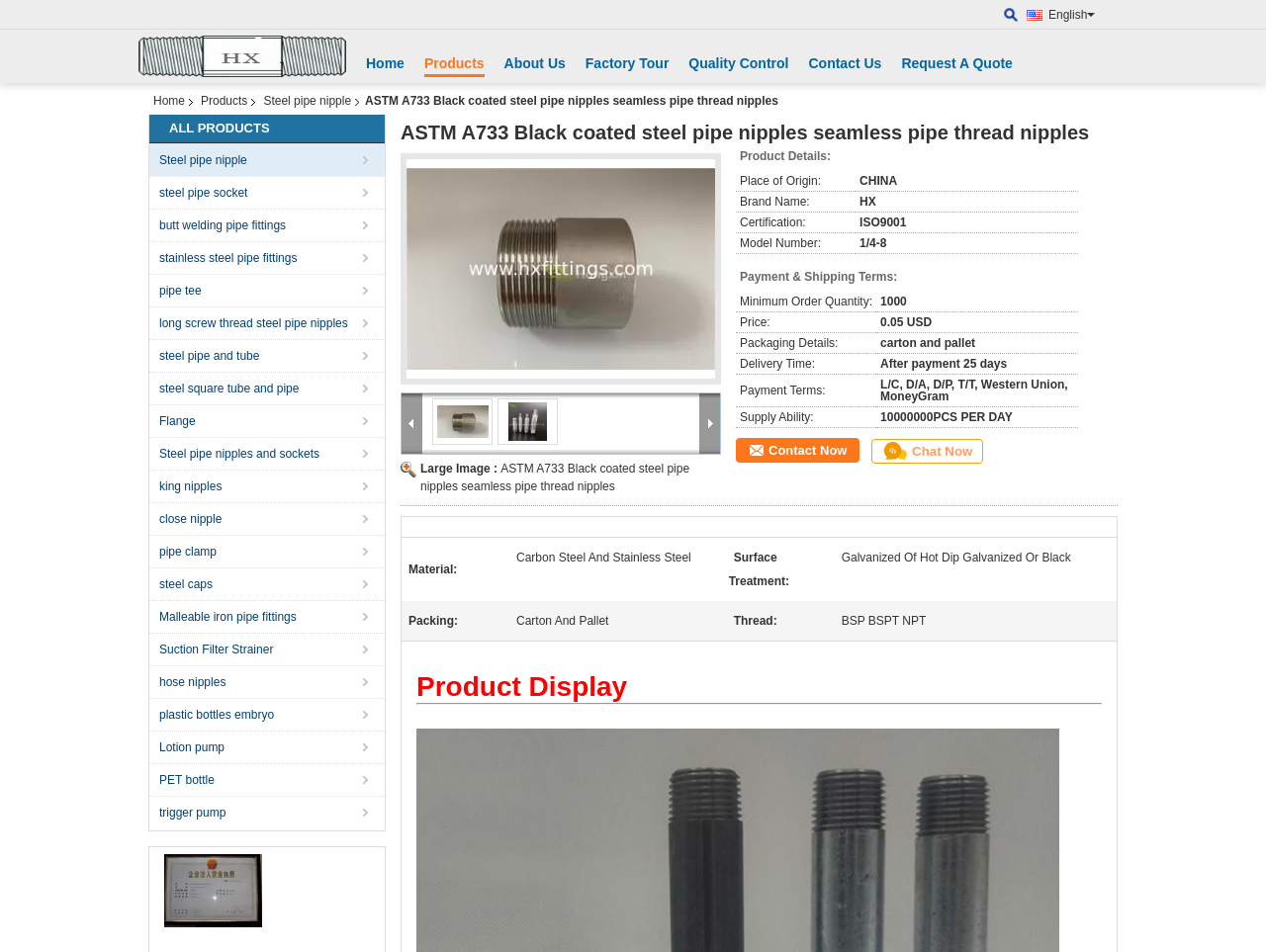Give a complete and precise description of the webpage's appearance.

This webpage is about a Chinese manufacturer and exporter of steel pipe nipples, specifically ASTM A733 Black coated steel pipe nipples seamless pipe thread nipples. 

At the top of the page, there are links to switch the language to English and a link to the company's name, Cangzhou Hongxin pipe fittings Co., Ltd. Below these links, there is a navigation menu with links to Home, Products, About Us, Factory Tour, Quality Control, and Contact Us. 

On the left side of the page, there is a list of product categories, including Steel pipe nipple, steel pipe socket, butt welding pipe fittings, and more. 

In the main content area, there is a heading that repeats the product name, followed by a table with product details. The table has two columns, with the left column showing the product attributes, such as Place of Origin, Brand Name, Certification, and Model Number, and the right column showing the corresponding values. 

Below the product details table, there is a section for Payment & Shipping Terms, which includes another table with information on Minimum Order Quantity and other related details. 

On the right side of the page, there is a call-to-action button labeled "Request A Quote" and a list of links to other products, including Steel pipe nipple, steel pipe socket, and more. 

At the bottom of the page, there is a link to "Good quality steel pipe socket for sales" with an accompanying image.